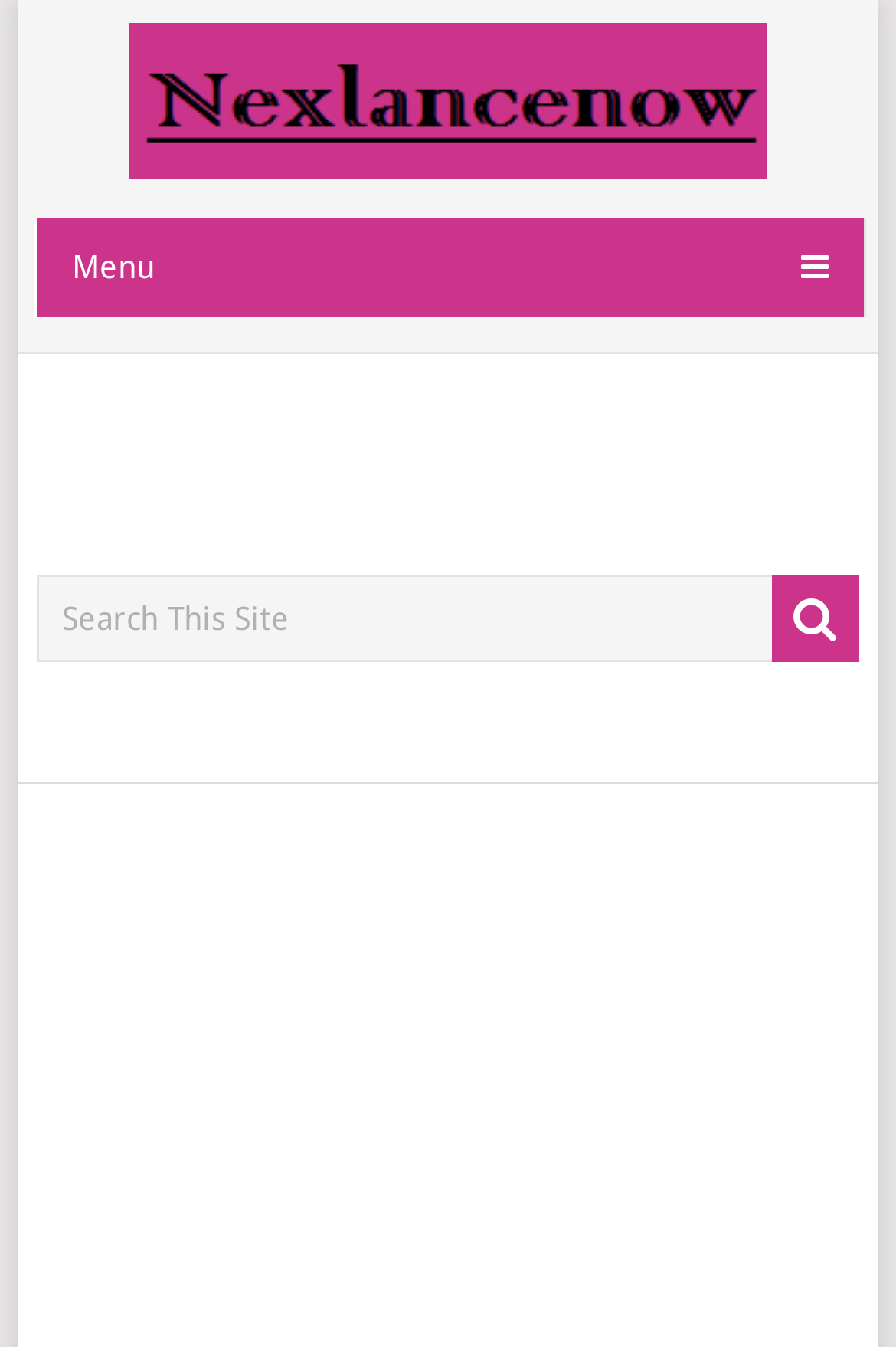Using the details from the image, please elaborate on the following question: What is the purpose of the searchbox?

The searchbox is located in the group element with a bounding box coordinate of [0.041, 0.427, 0.959, 0.491], and its purpose is to 'Search This Site', as indicated by its OCR text.